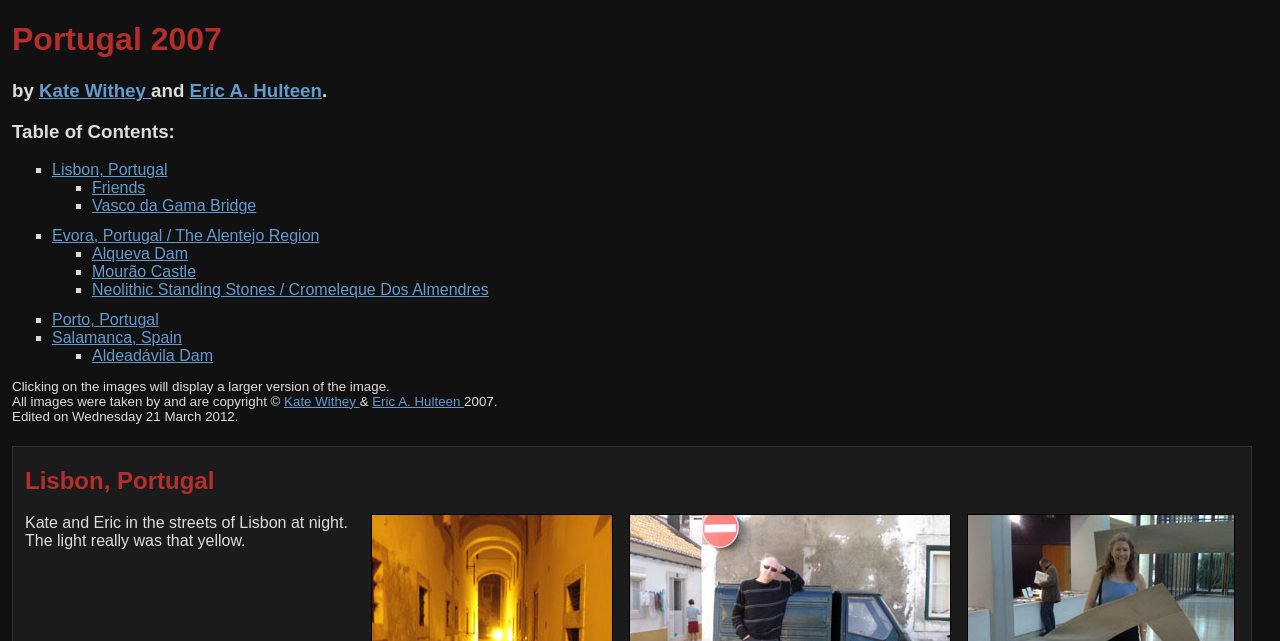Highlight the bounding box coordinates of the element you need to click to perform the following instruction: "Click on the 'REVIEWS' link."

None